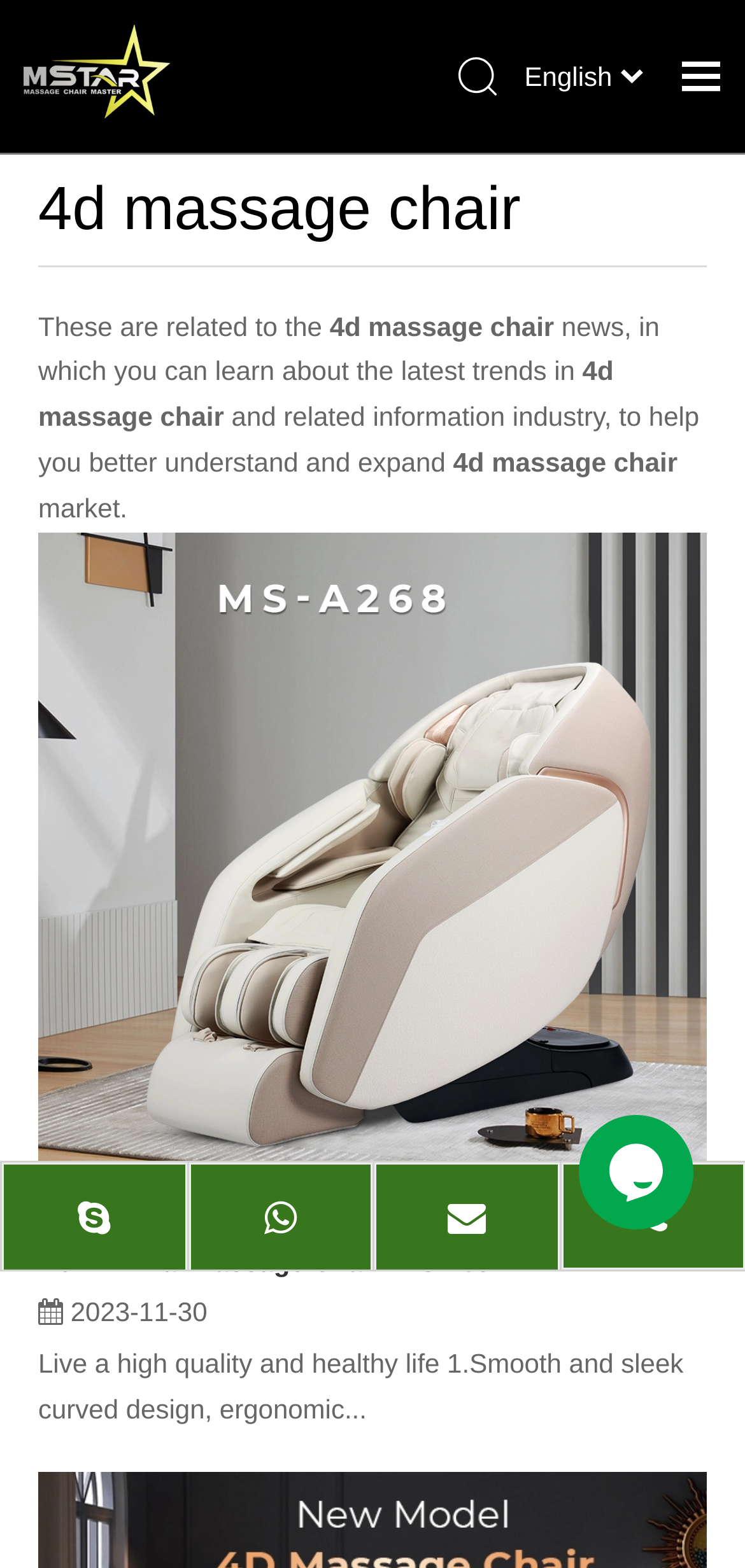Using the information in the image, could you please answer the following question in detail:
How many links are in the navigation menu?

The navigation menu contains six links, including 'News', 'About Us', 'FAQ', 'Contact Us', 'Download', and others, which are located at the top of the webpage with similar bounding box coordinates.